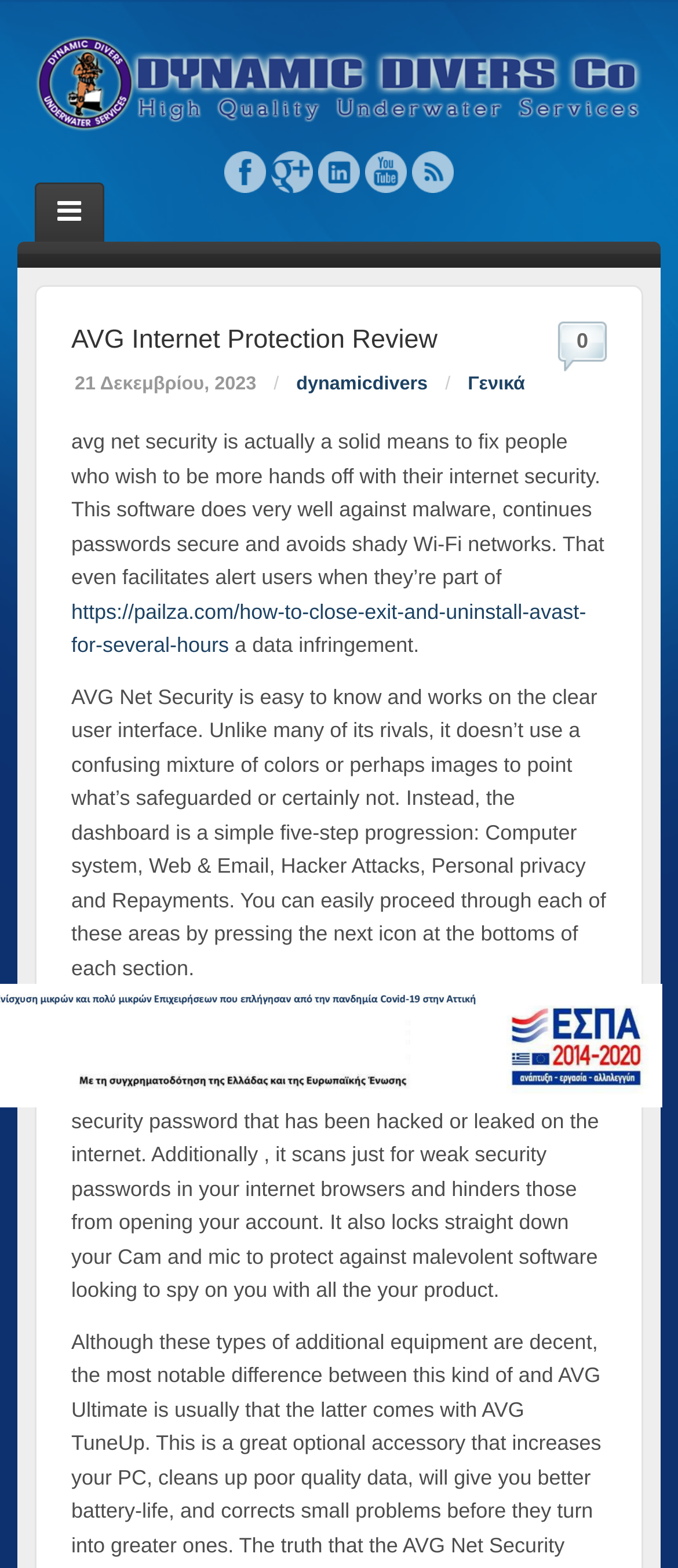Can you locate the main headline on this webpage and provide its text content?

AVG Internet Protection Review